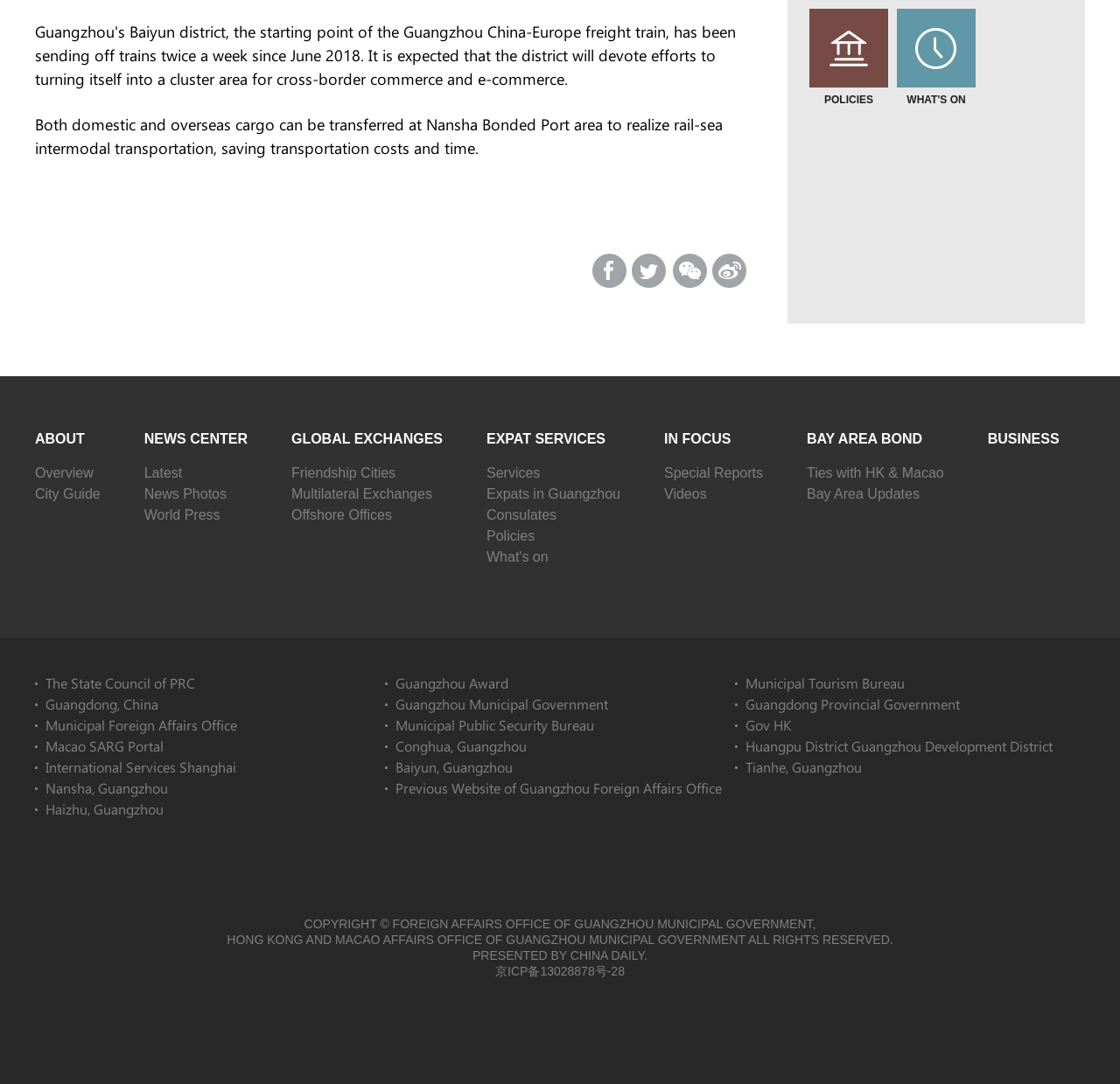Locate the bounding box coordinates of the element I should click to achieve the following instruction: "Check IN FOCUS".

[0.593, 0.398, 0.653, 0.412]